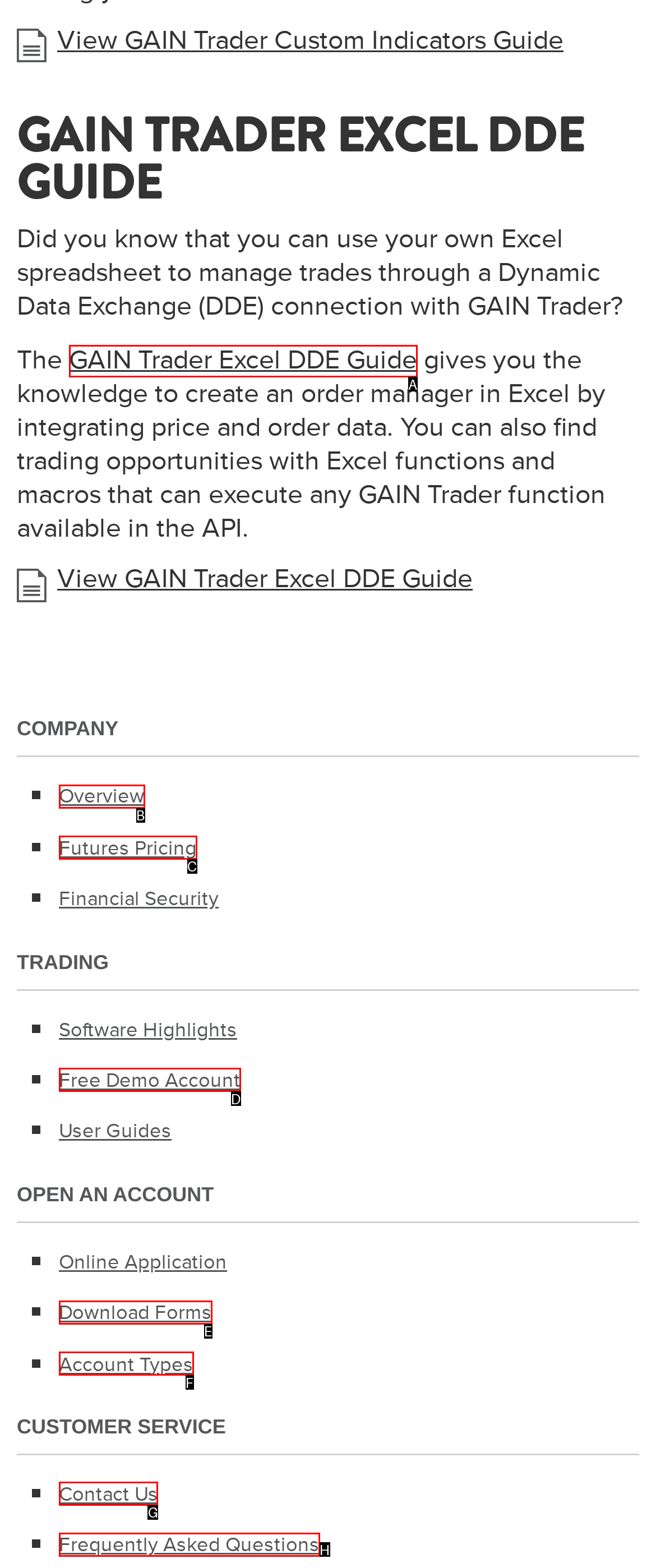Identify the appropriate lettered option to execute the following task: Contact customer service
Respond with the letter of the selected choice.

G